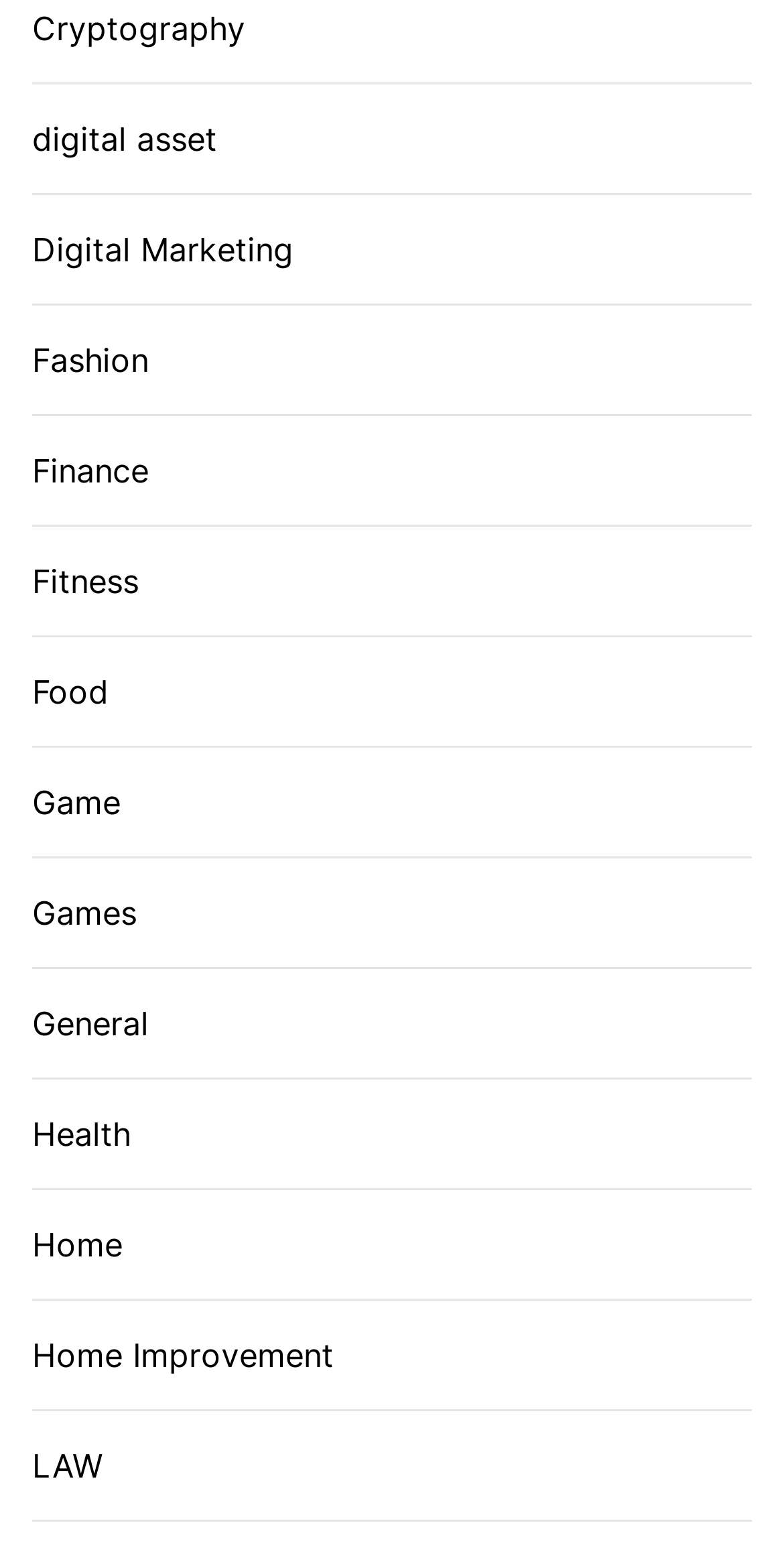Can you find the bounding box coordinates of the area I should click to execute the following instruction: "Go to Home Improvement"?

[0.041, 0.852, 0.443, 0.883]